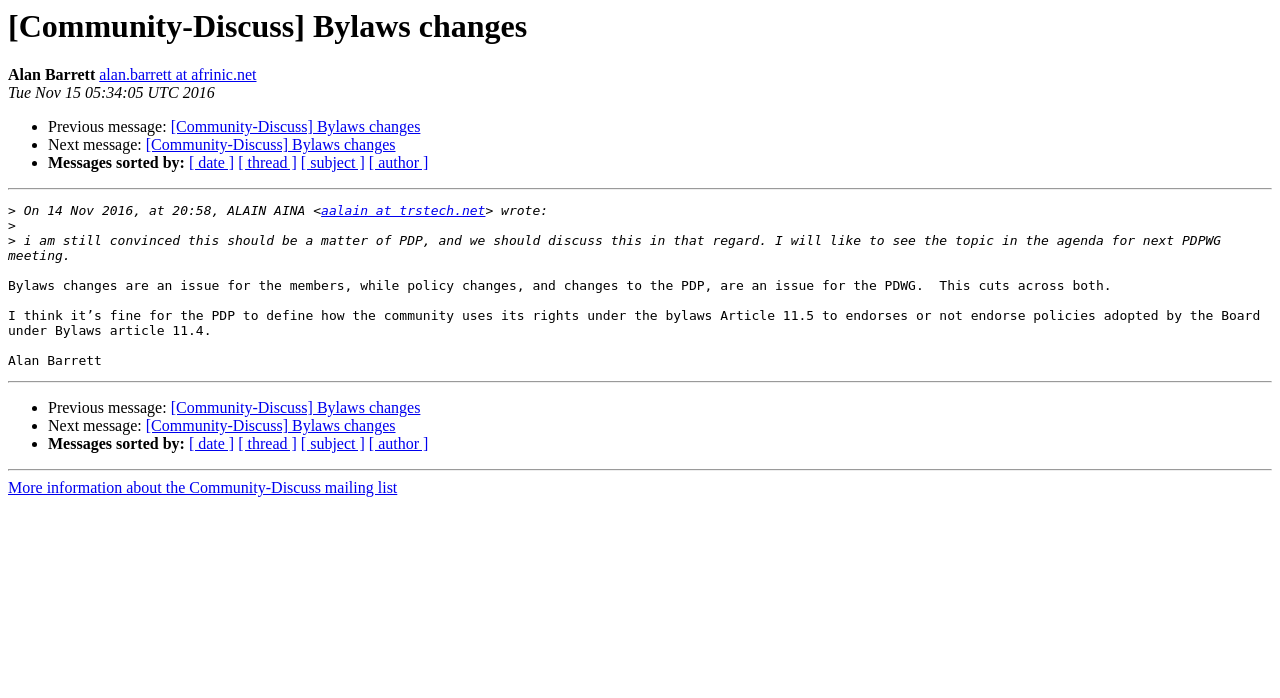Please specify the bounding box coordinates of the area that should be clicked to accomplish the following instruction: "Visit Alan Barrett's email". The coordinates should consist of four float numbers between 0 and 1, i.e., [left, top, right, bottom].

[0.078, 0.095, 0.2, 0.12]